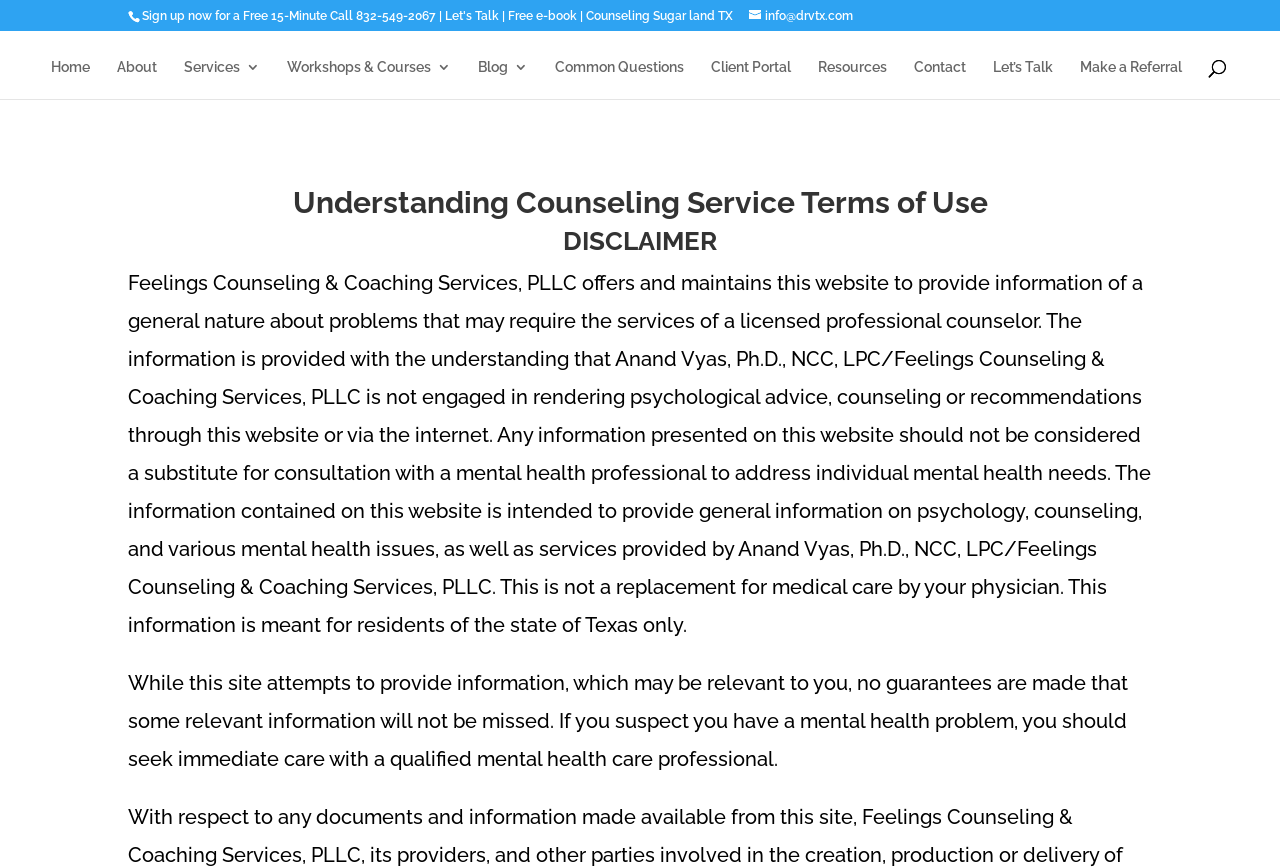What is the phone number to sign up for a free 15-minute call?
Please answer the question as detailed as possible.

I found the phone number by looking at the top section of the webpage, where it says 'Sign up now for a Free 15-Minute Call' and next to it is the phone number '832-549-2067'.